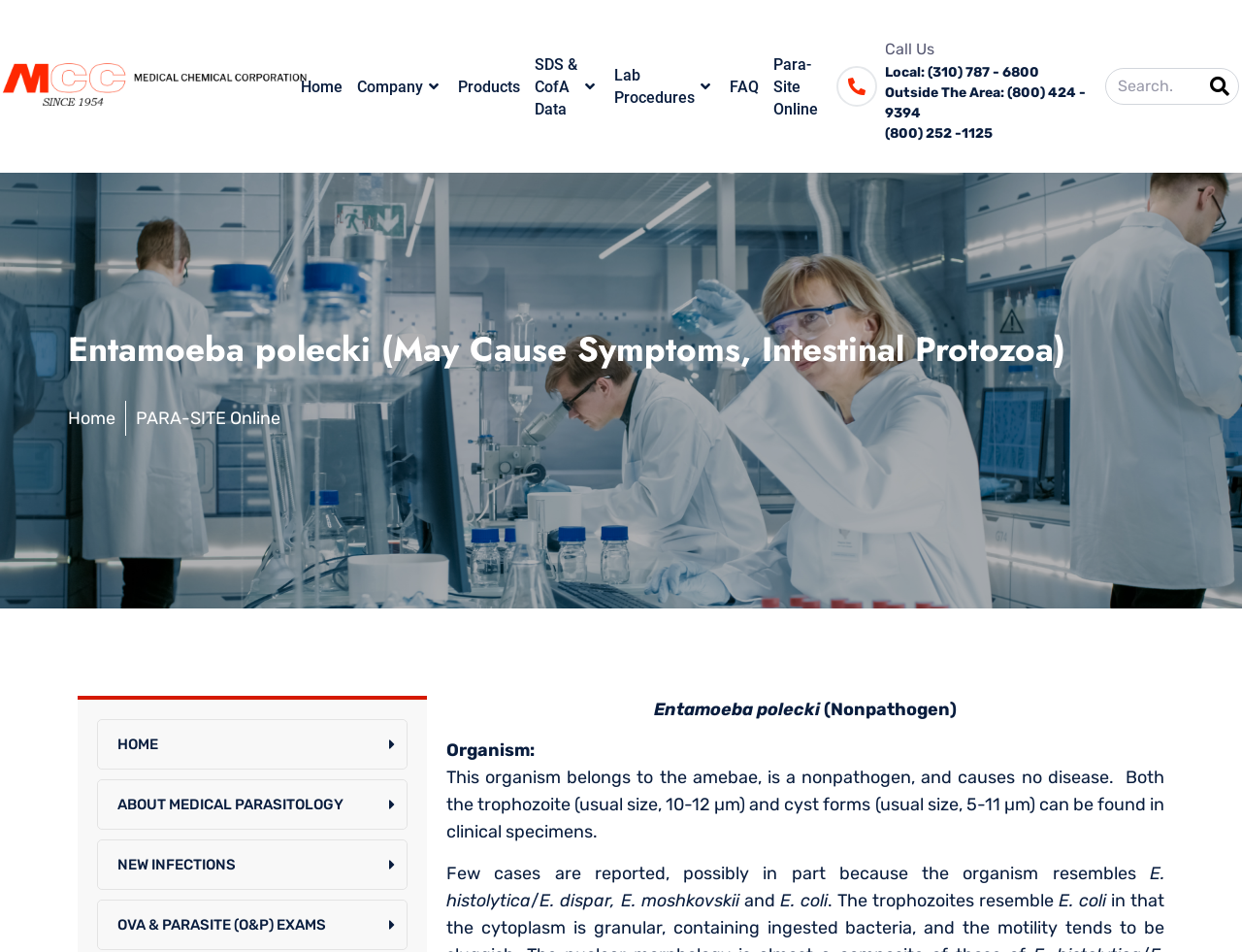Locate the bounding box for the described UI element: "parent_node: Search name="s" placeholder="Search..."". Ensure the coordinates are four float numbers between 0 and 1, formatted as [left, top, right, bottom].

[0.89, 0.072, 0.967, 0.109]